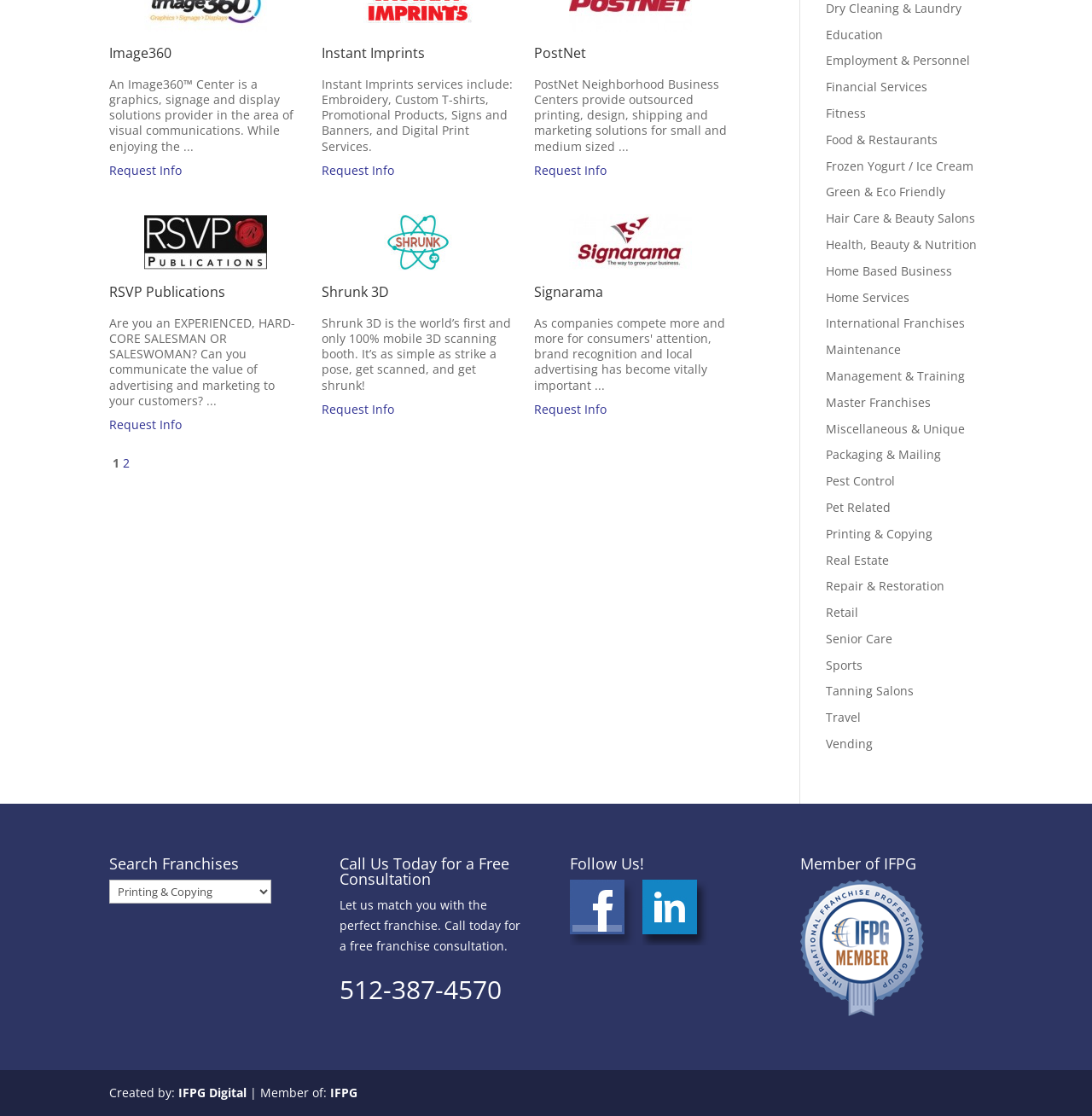Using the provided description: "Sports", find the bounding box coordinates of the corresponding UI element. The output should be four float numbers between 0 and 1, in the format [left, top, right, bottom].

[0.756, 0.588, 0.79, 0.603]